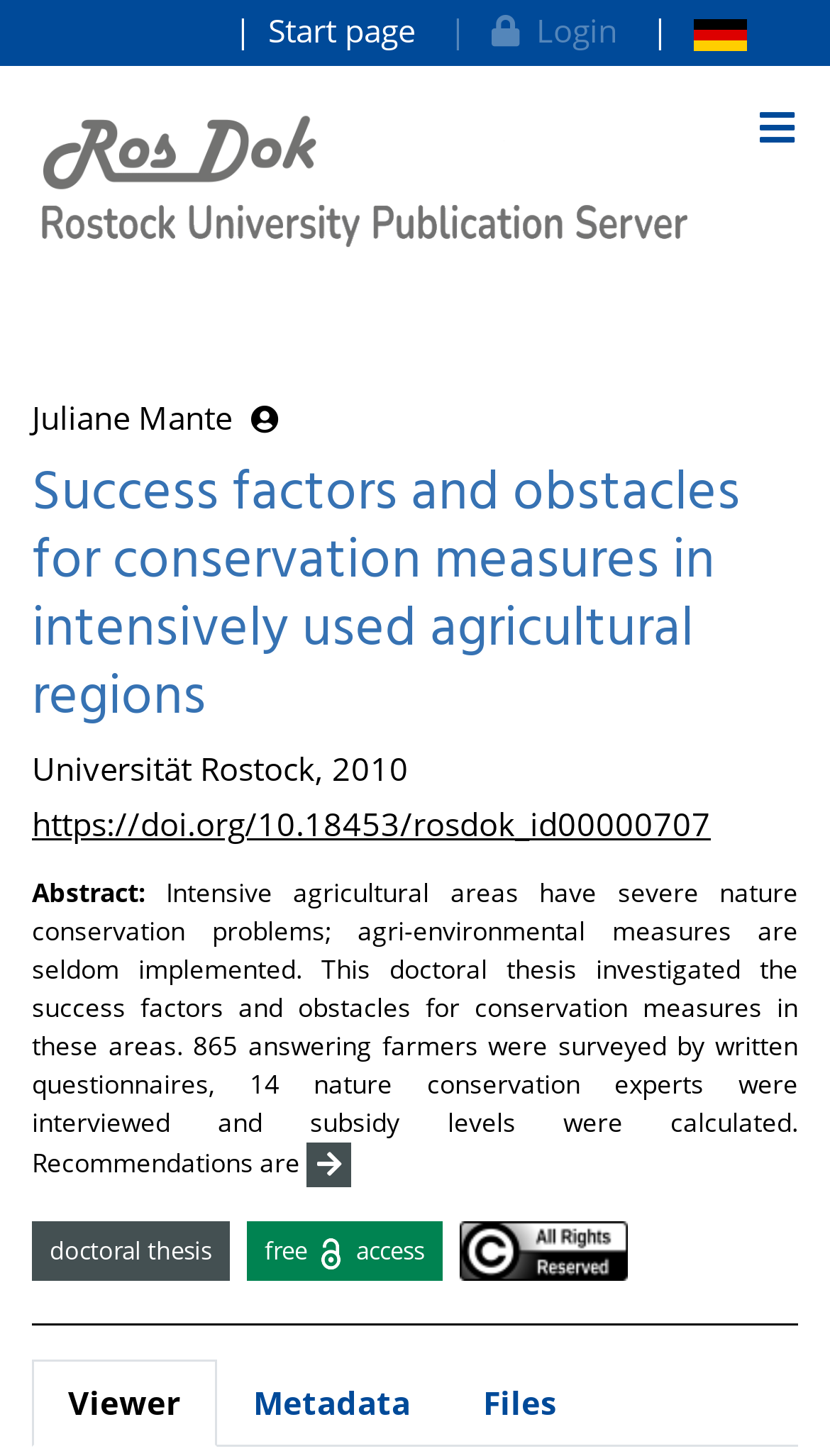Point out the bounding box coordinates of the section to click in order to follow this instruction: "View publication server".

[0.038, 0.106, 0.84, 0.135]